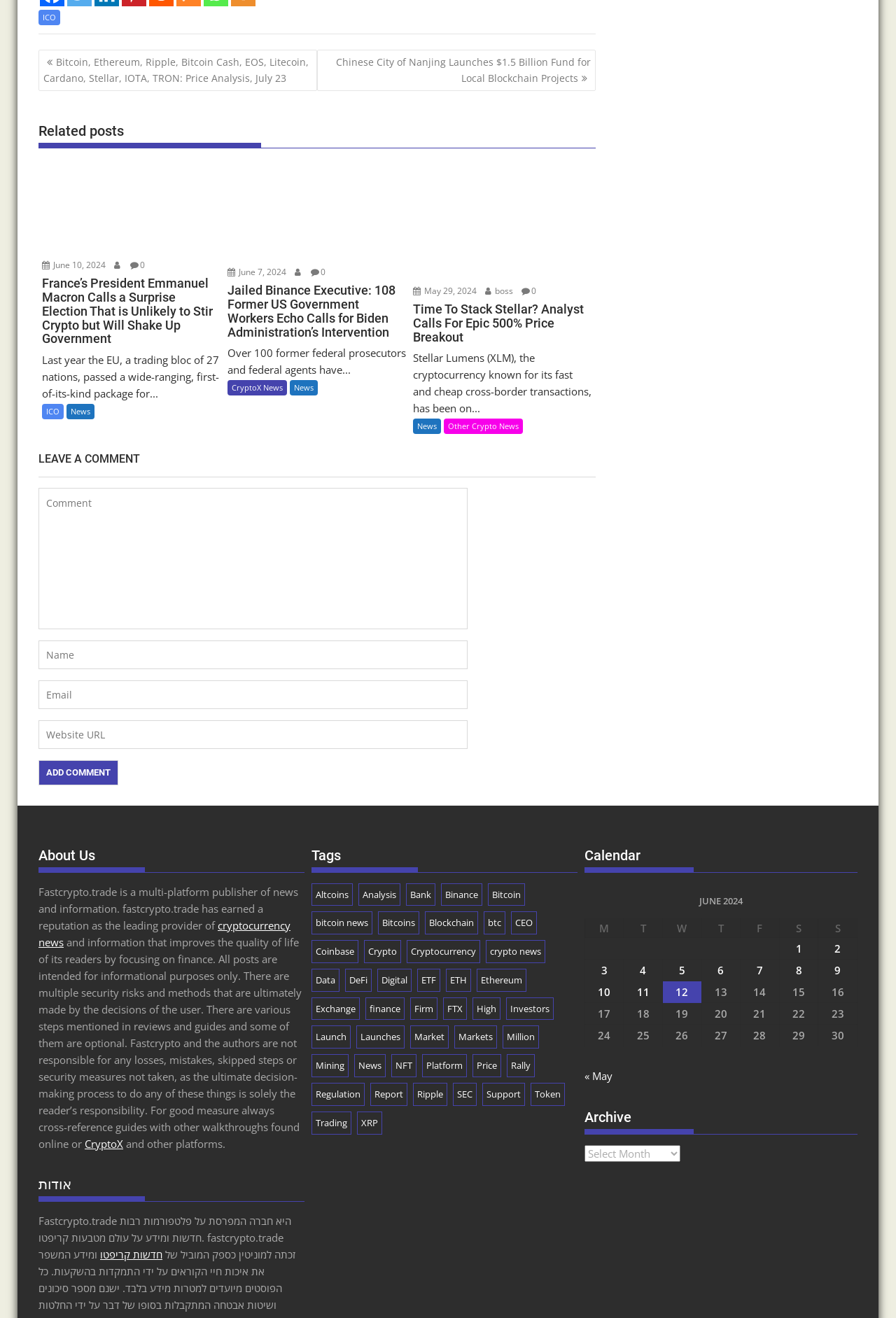Pinpoint the bounding box coordinates for the area that should be clicked to perform the following instruction: "Click on the 'About Us' heading".

[0.043, 0.636, 0.34, 0.662]